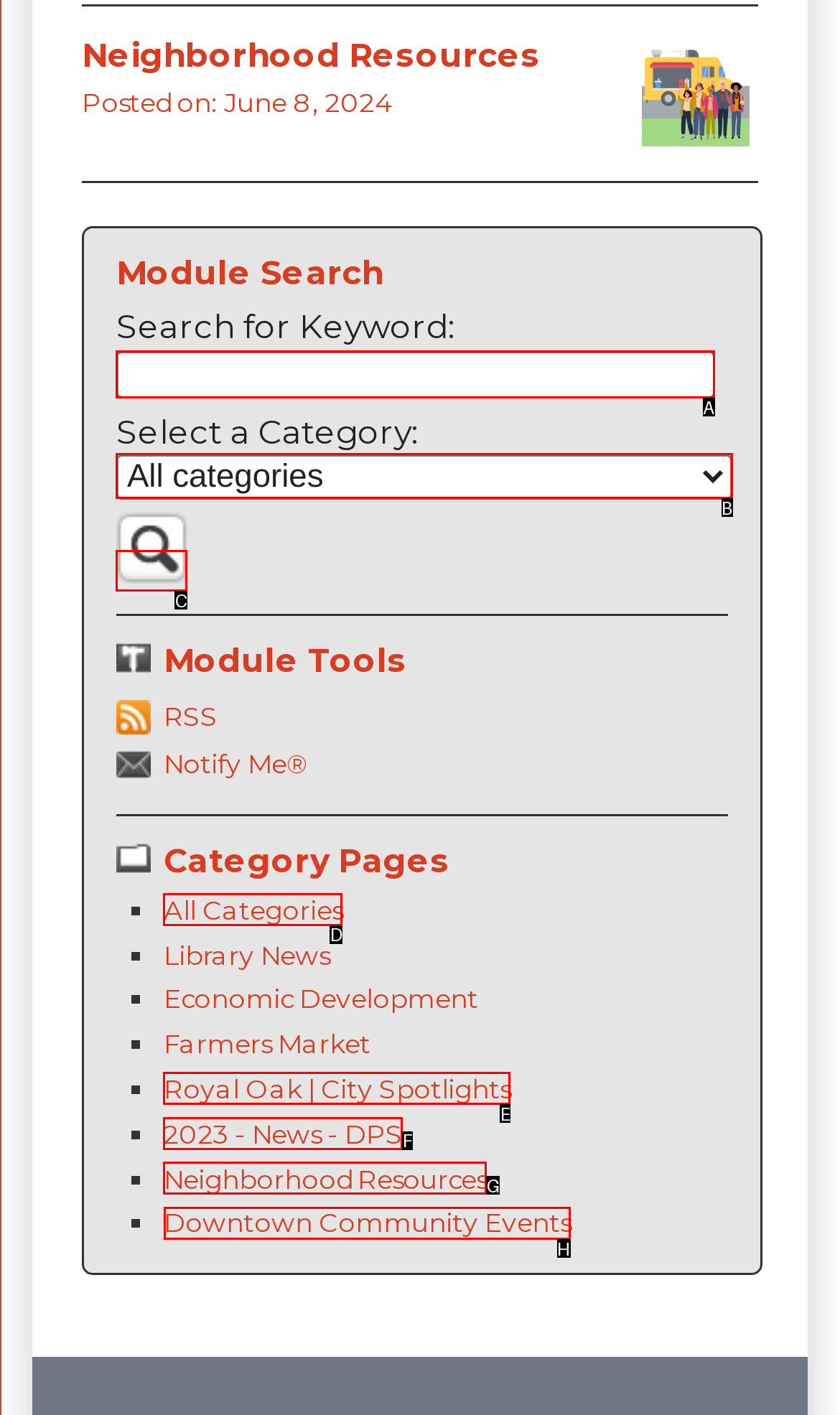Identify the correct option to click in order to complete this task: Browse Main Courses
Answer with the letter of the chosen option directly.

None